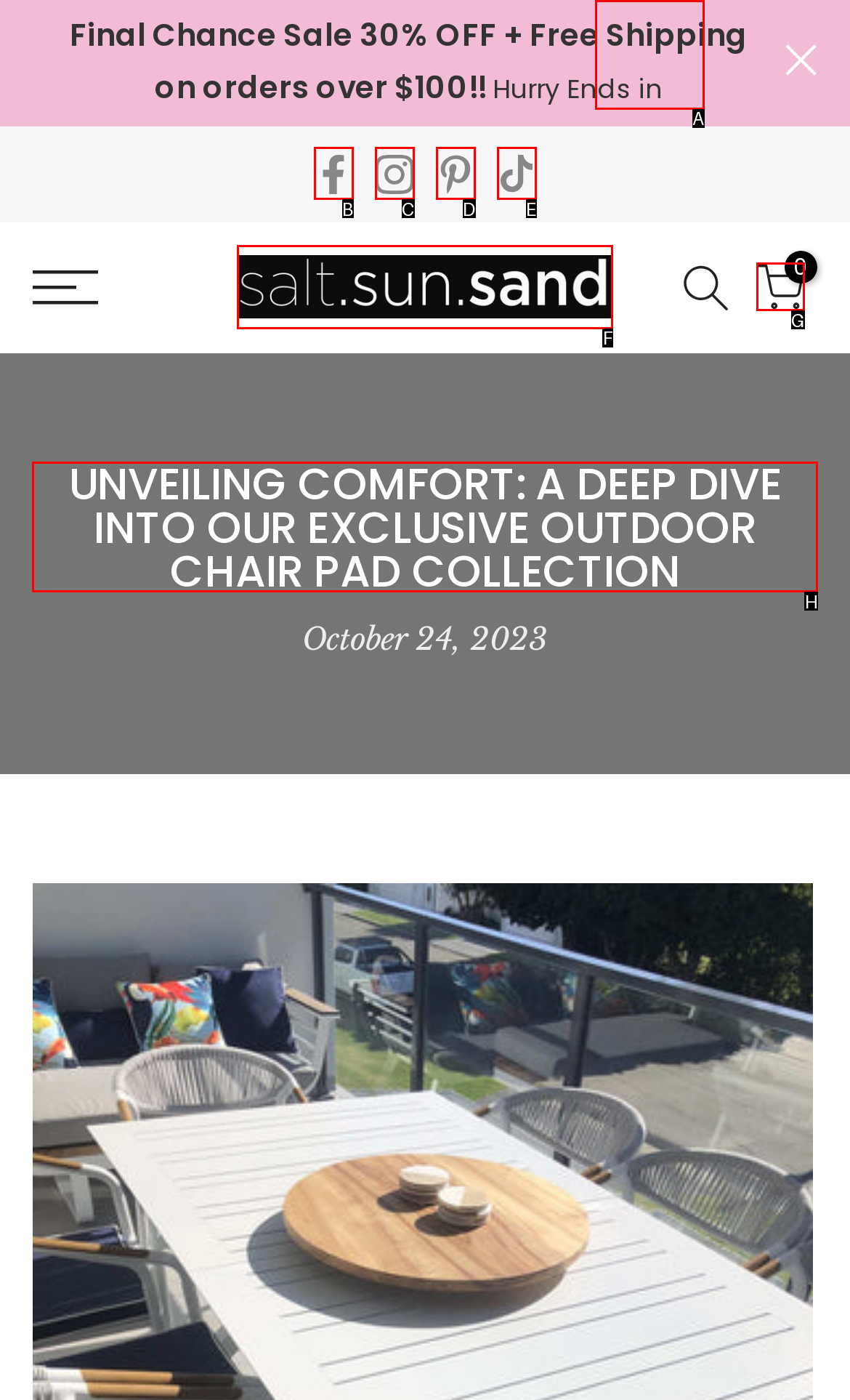Identify which lettered option completes the task: Read the blog post. Provide the letter of the correct choice.

H